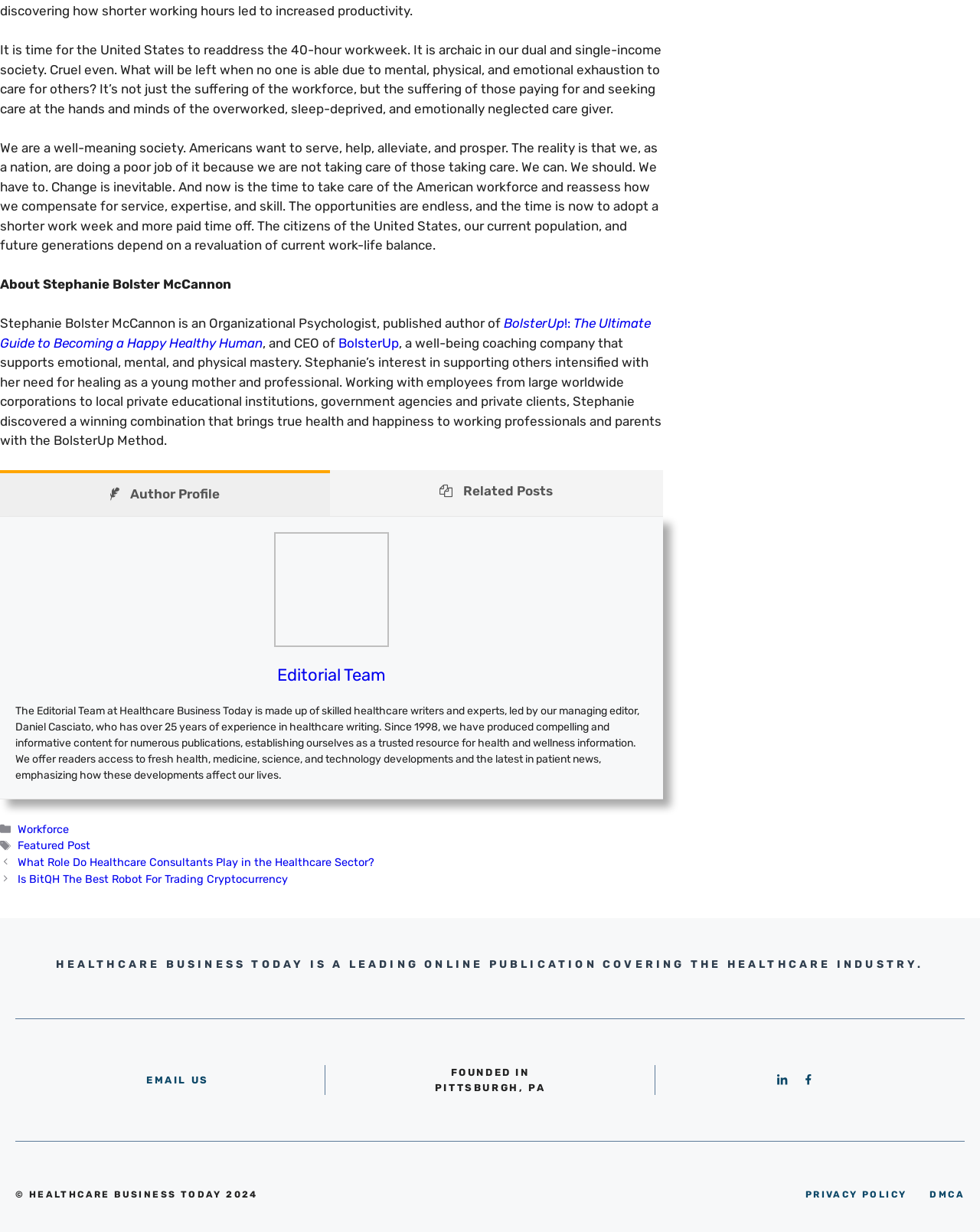Identify the bounding box coordinates for the UI element described as: "DMCA". The coordinates should be provided as four floats between 0 and 1: [left, top, right, bottom].

[0.949, 0.964, 0.984, 0.975]